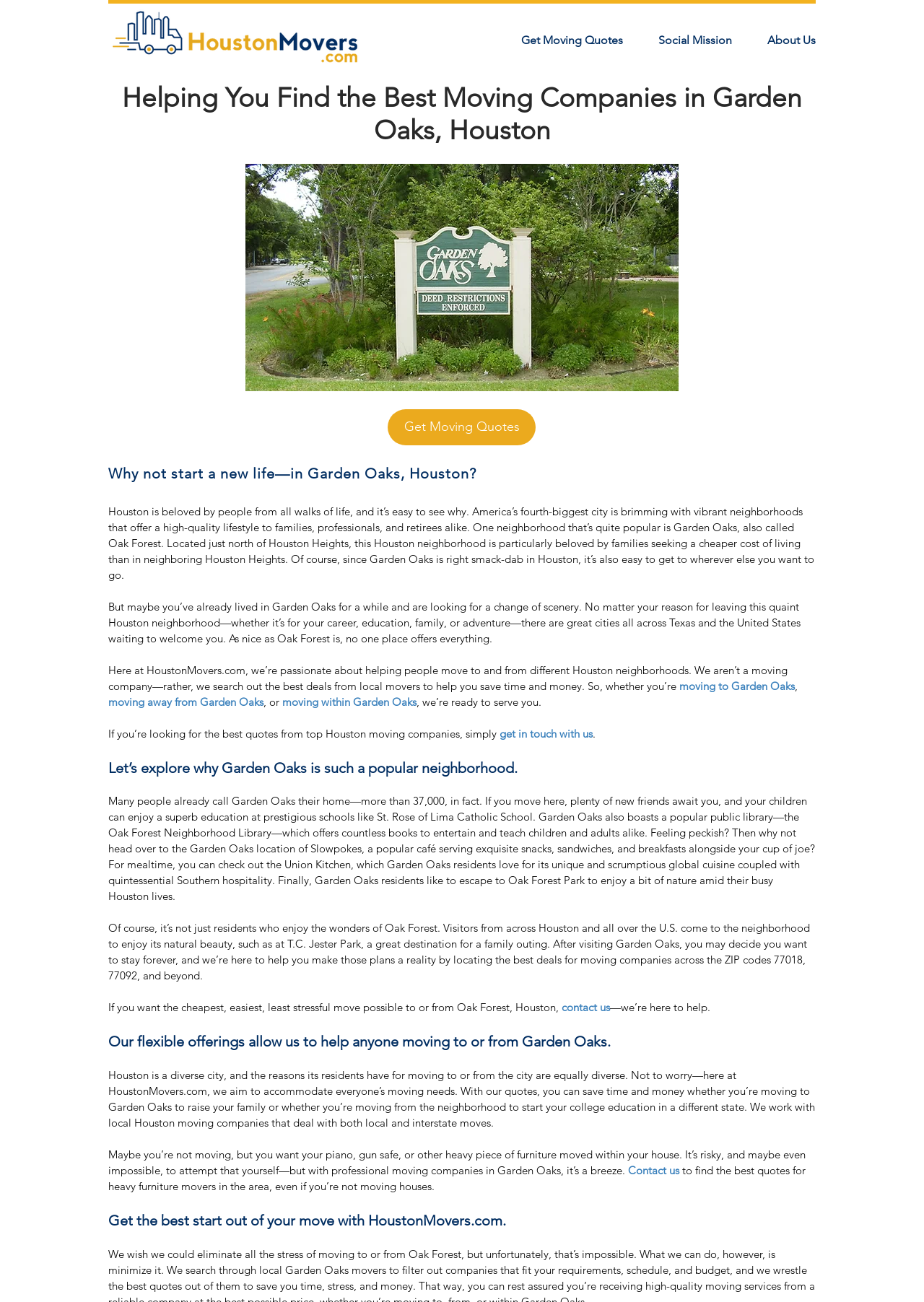Identify the bounding box of the HTML element described here: "Social Mission". Provide the coordinates as four float numbers between 0 and 1: [left, top, right, bottom].

[0.693, 0.019, 0.811, 0.043]